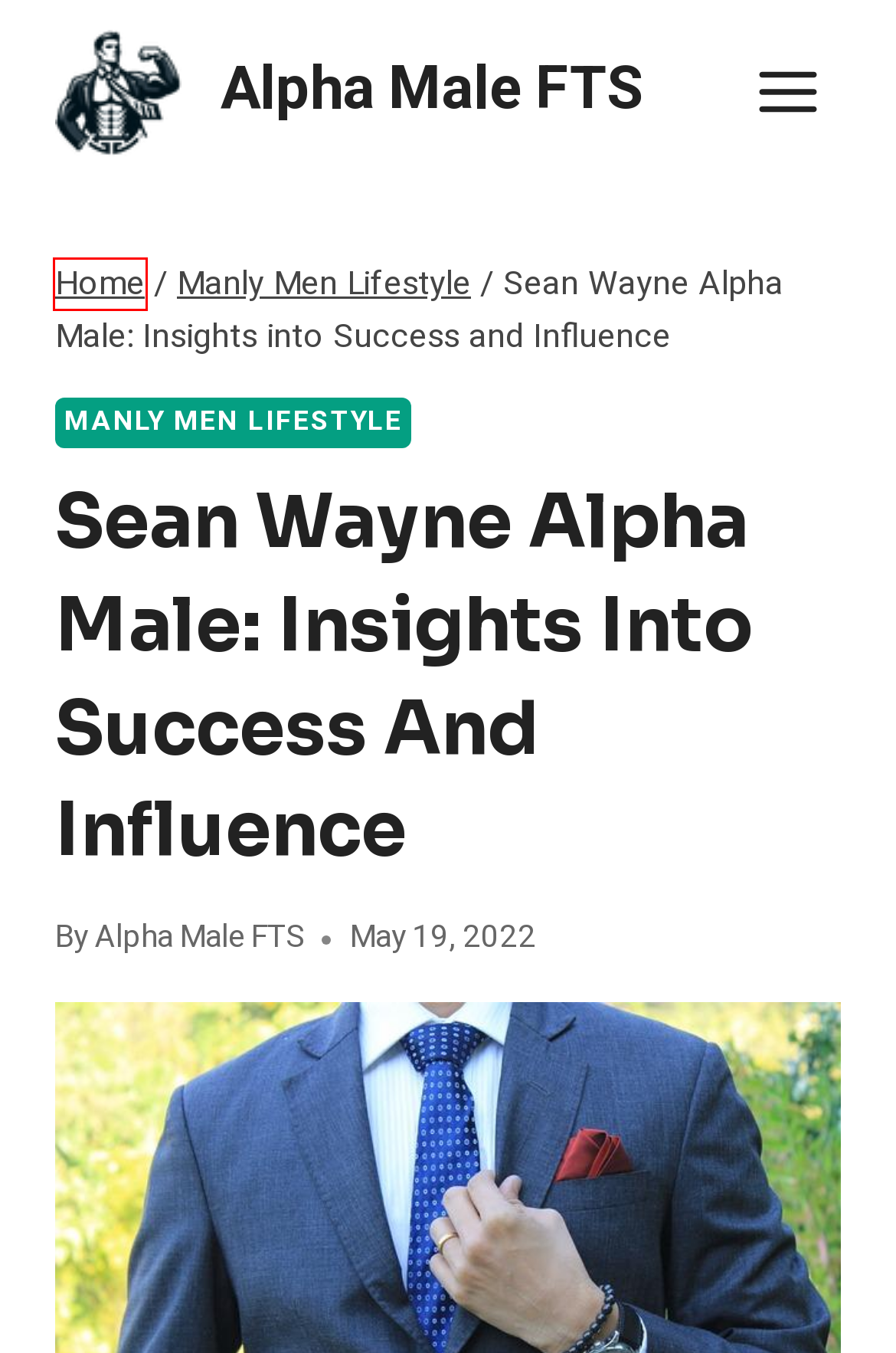You’re provided with a screenshot of a webpage that has a red bounding box around an element. Choose the best matching webpage description for the new page after clicking the element in the red box. The options are:
A. Manly Men Lifestyle - Alpha Male FTS
B. Contact - Alpha Male FTS
C. Sauna vs Ice Bath: Which Cold Treatment Reigns Supreme? - Alpha Male FTS
D. Alpha Male Painting: Artistic Expressions of Dominance - Alpha Male FTS
E. Is Uncovertebral Hypertrophy Serious? Evaluating the Severity - Alpha Male FTS
F. Alpha Males Be Eating Spiders: A Playful Take on Dominance - Alpha Male FTS
G. Alpha Male FTS: Ultimate Resource For Hard Bodies & Sharp Minds
H. Nick Adams Alpha Male Twitter: Stay Updated on Dominance - Alpha Male FTS

G